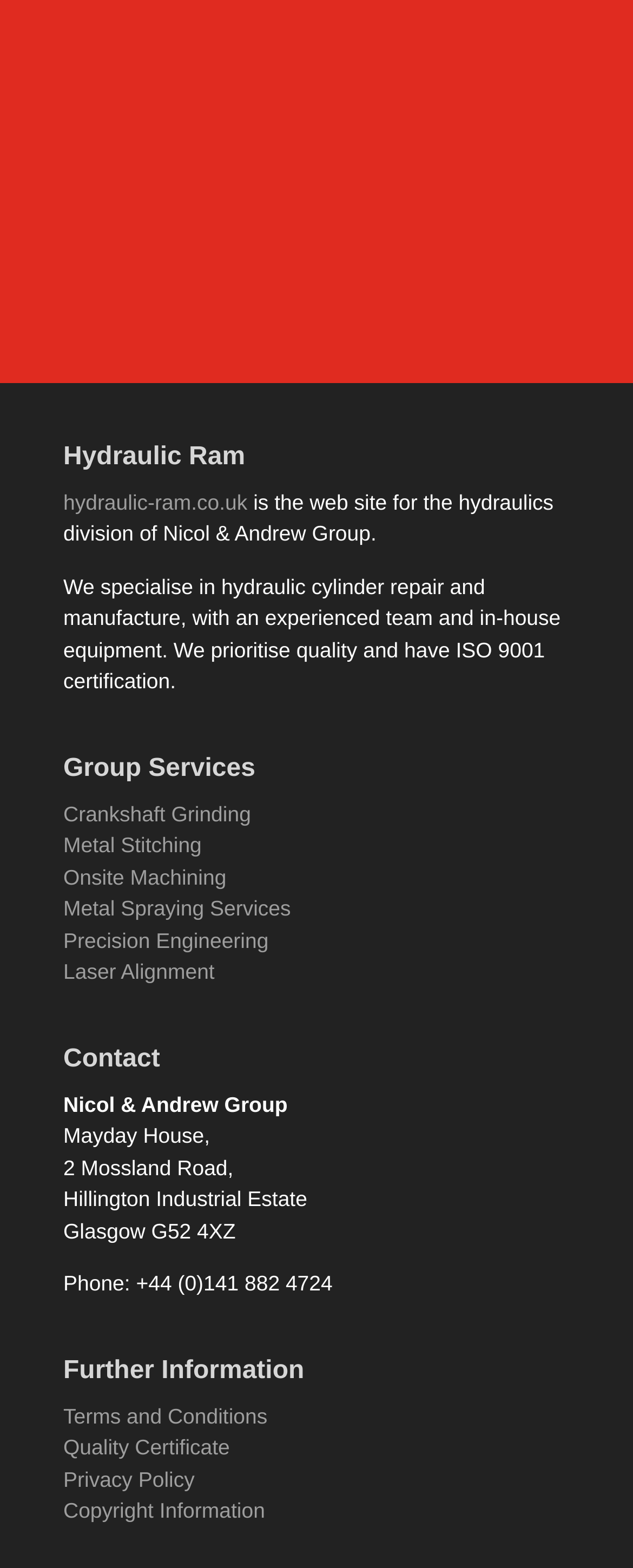Using the provided description: "Crankshaft Grinding", find the bounding box coordinates of the corresponding UI element. The output should be four float numbers between 0 and 1, in the format [left, top, right, bottom].

[0.1, 0.511, 0.396, 0.527]